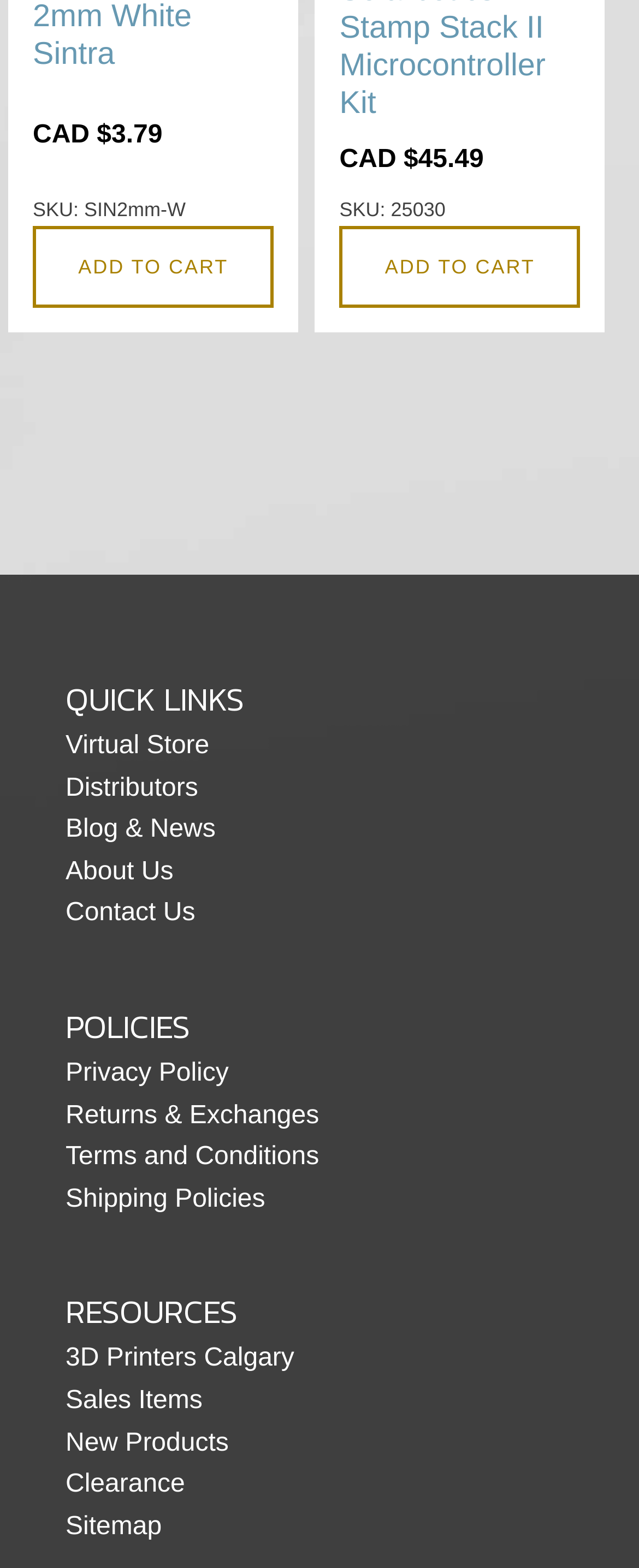Could you please study the image and provide a detailed answer to the question:
How many links are there in the 'QUICK LINKS' section?

I found the 'QUICK LINKS' section, which is a heading element. Then, I counted the number of link elements under this section. There are five links: 'Virtual Store', 'Distributors', 'Blog & News', 'About Us', and 'Contact Us'.